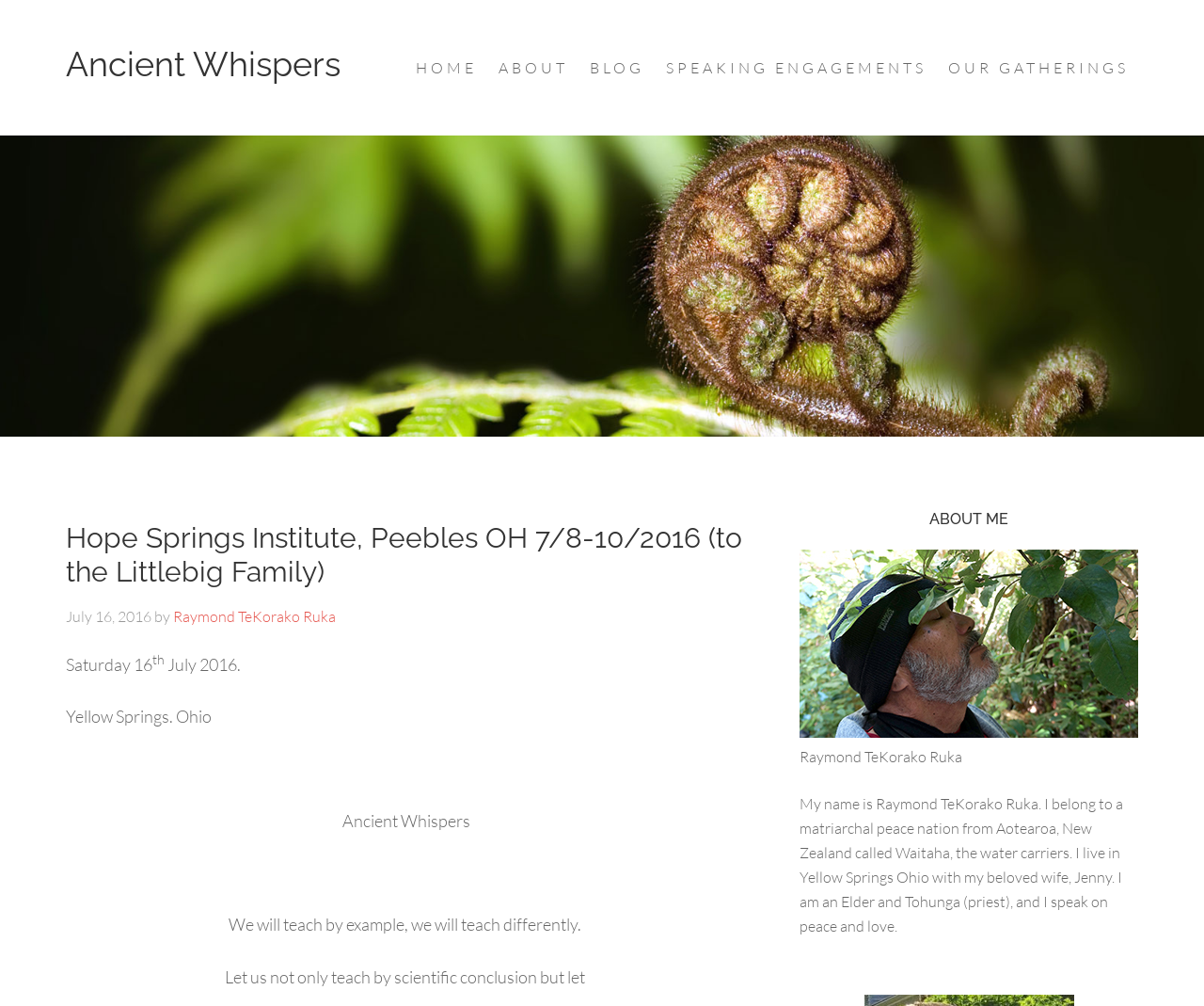Given the description of a UI element: "Speaking Engagements", identify the bounding box coordinates of the matching element in the webpage screenshot.

[0.545, 0.037, 0.777, 0.097]